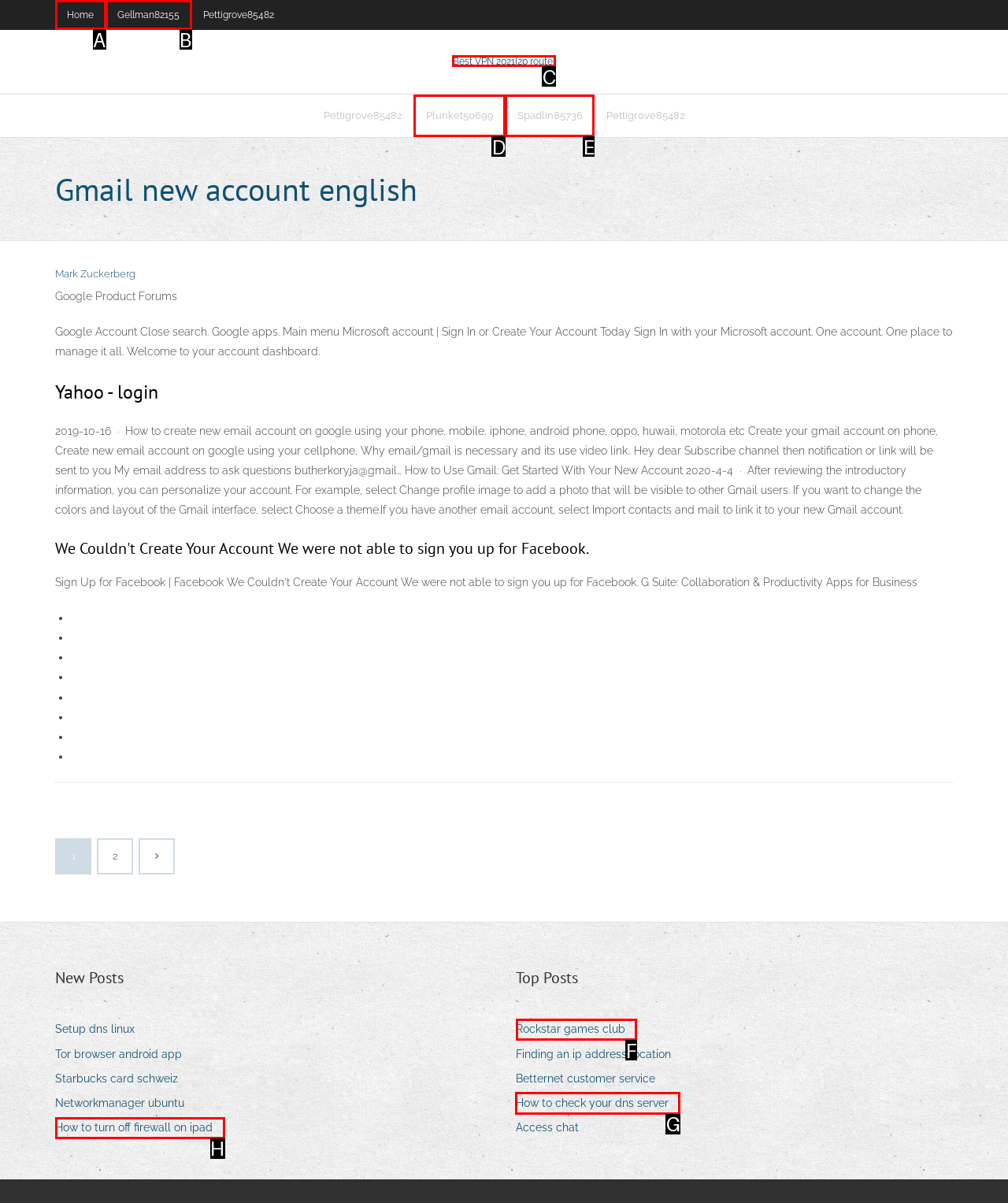Choose the letter of the option that needs to be clicked to perform the task: Click on the 'Rockstar games club' link. Answer with the letter.

F